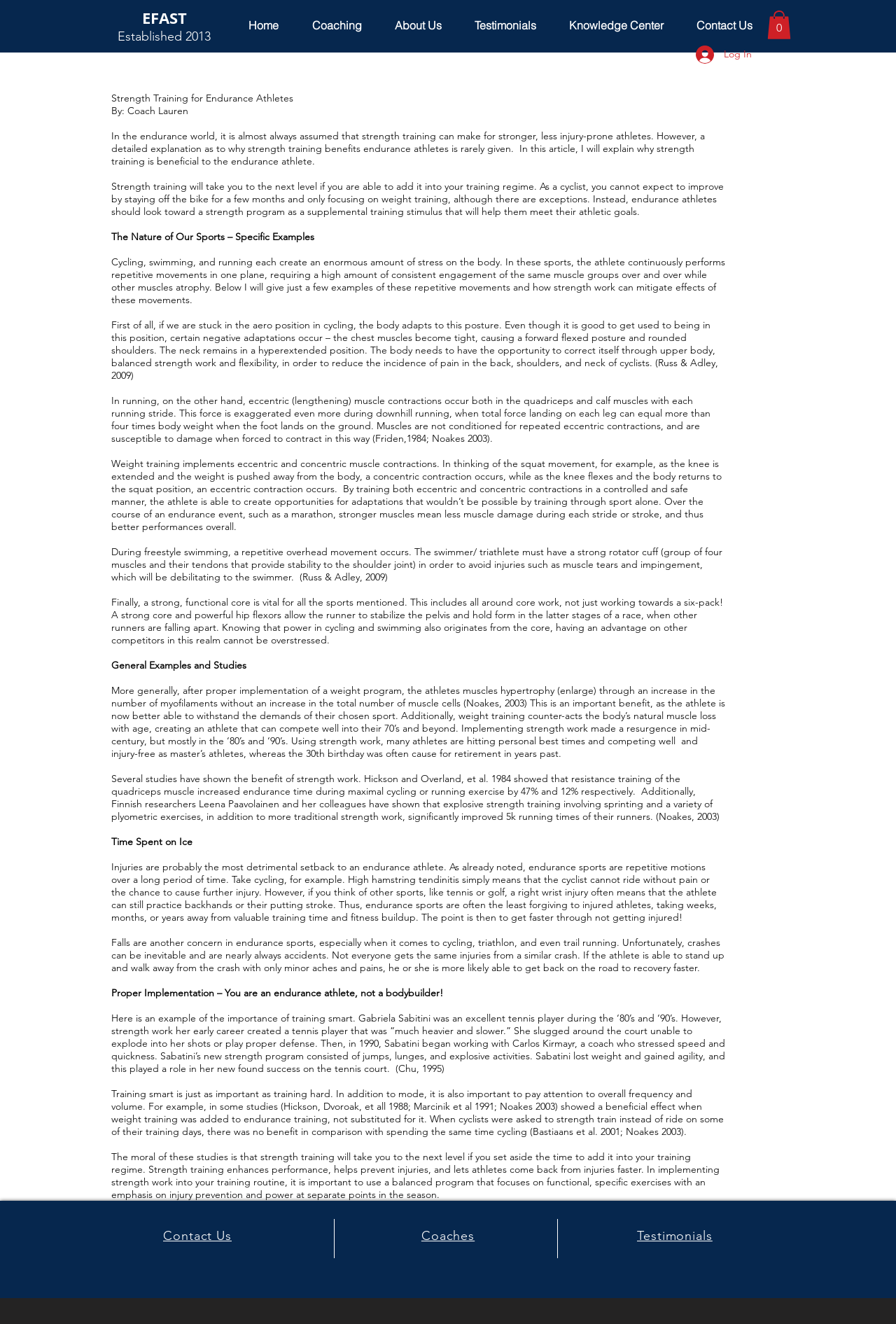Point out the bounding box coordinates of the section to click in order to follow this instruction: "Click on the 'Log In' button".

[0.766, 0.031, 0.85, 0.051]